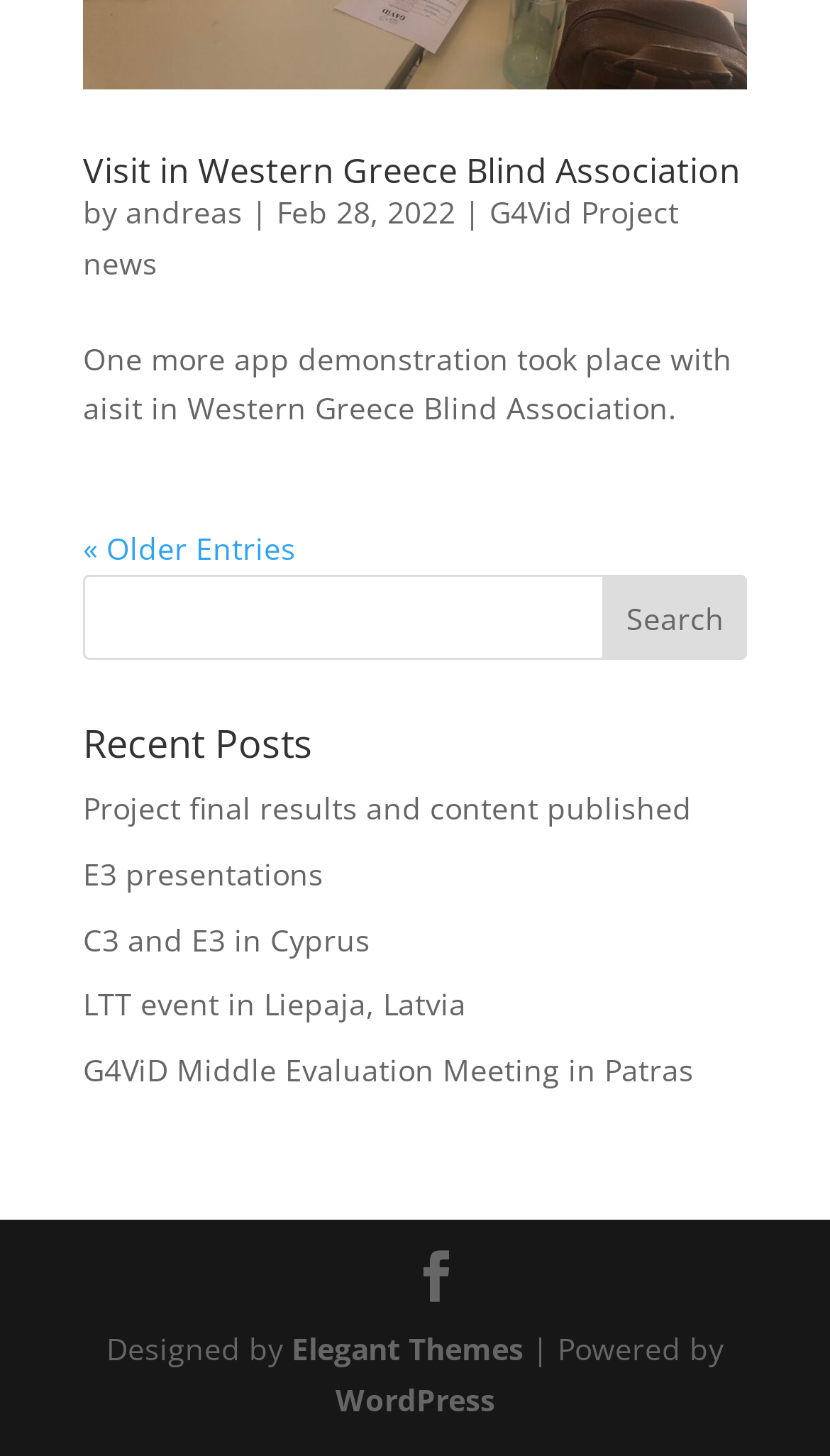Determine the bounding box coordinates for the HTML element mentioned in the following description: "G4Vid Project news". The coordinates should be a list of four floats ranging from 0 to 1, represented as [left, top, right, bottom].

[0.1, 0.132, 0.818, 0.194]